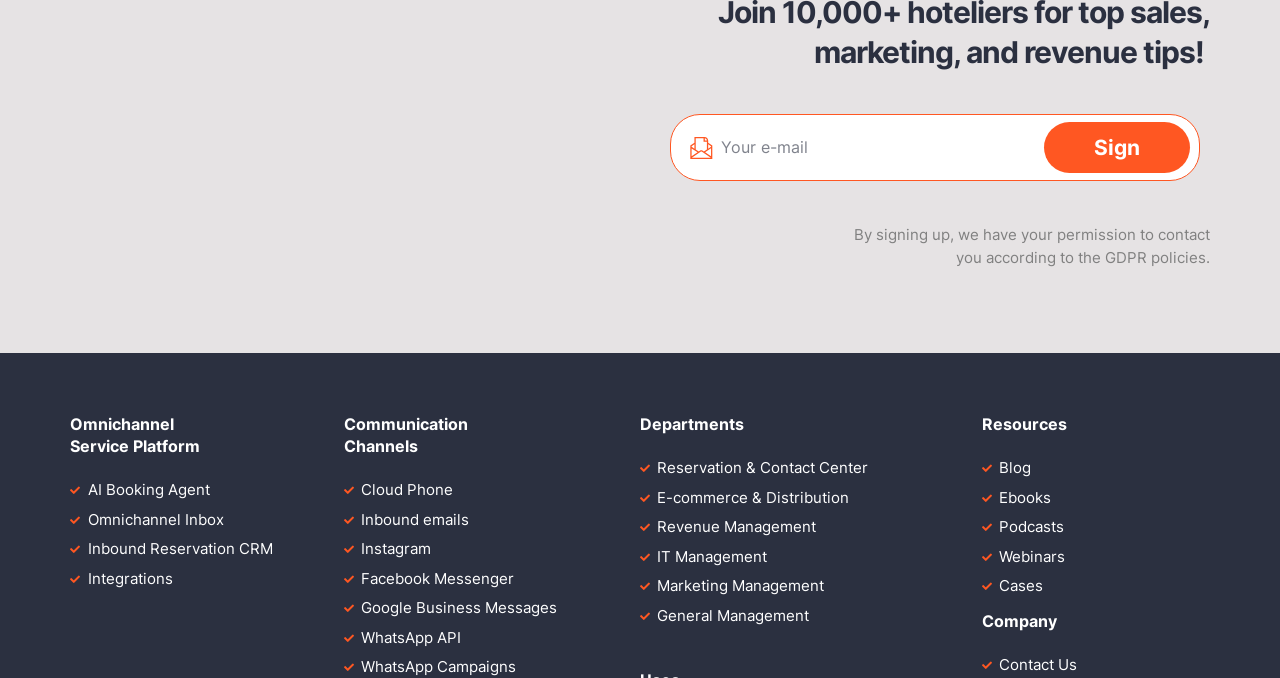Identify the bounding box coordinates of the section that should be clicked to achieve the task described: "Contact Us".

[0.767, 0.964, 0.99, 0.997]